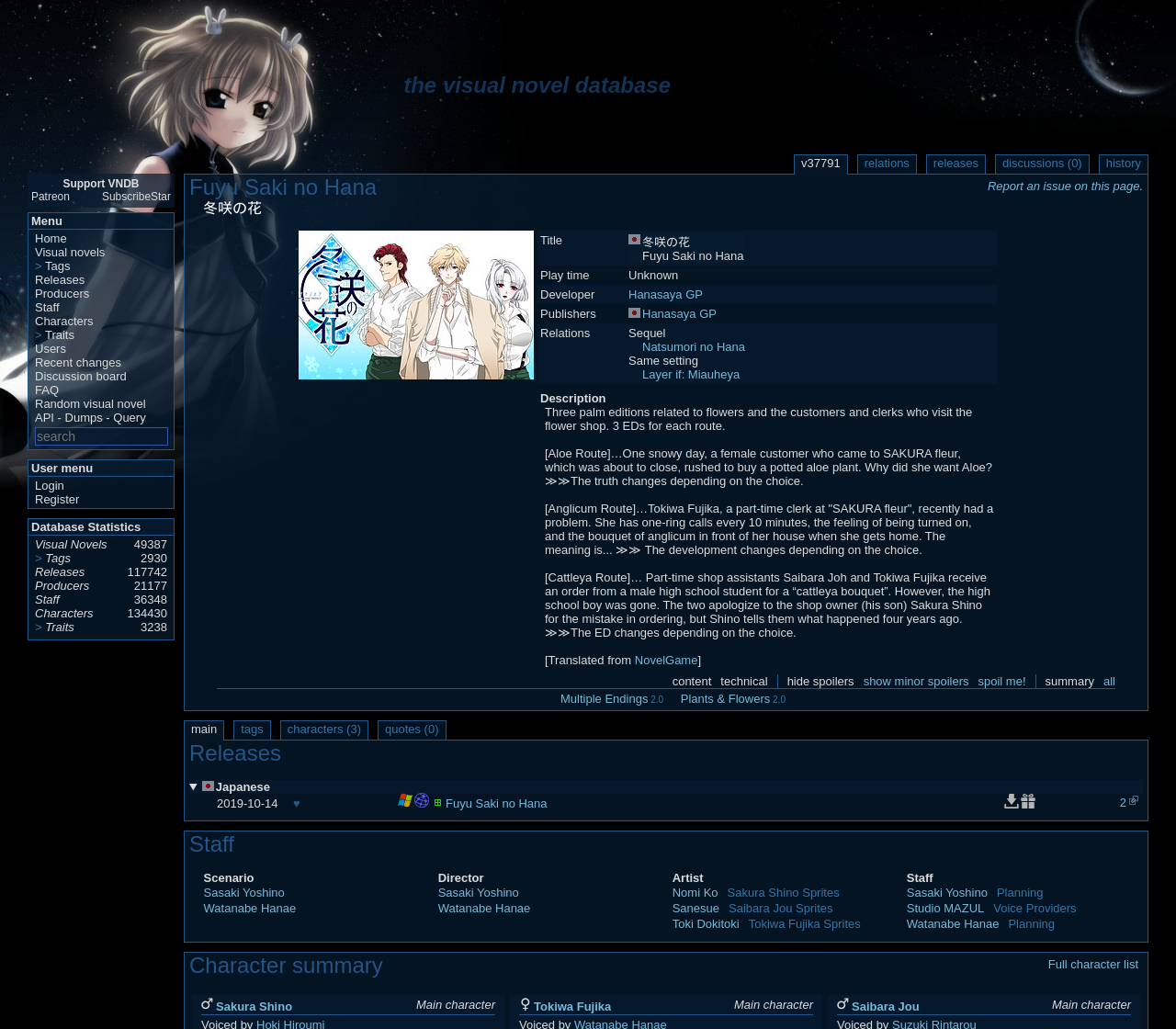Provide a one-word or short-phrase answer to the question:
How many columns are there in the table describing the visual novel?

2